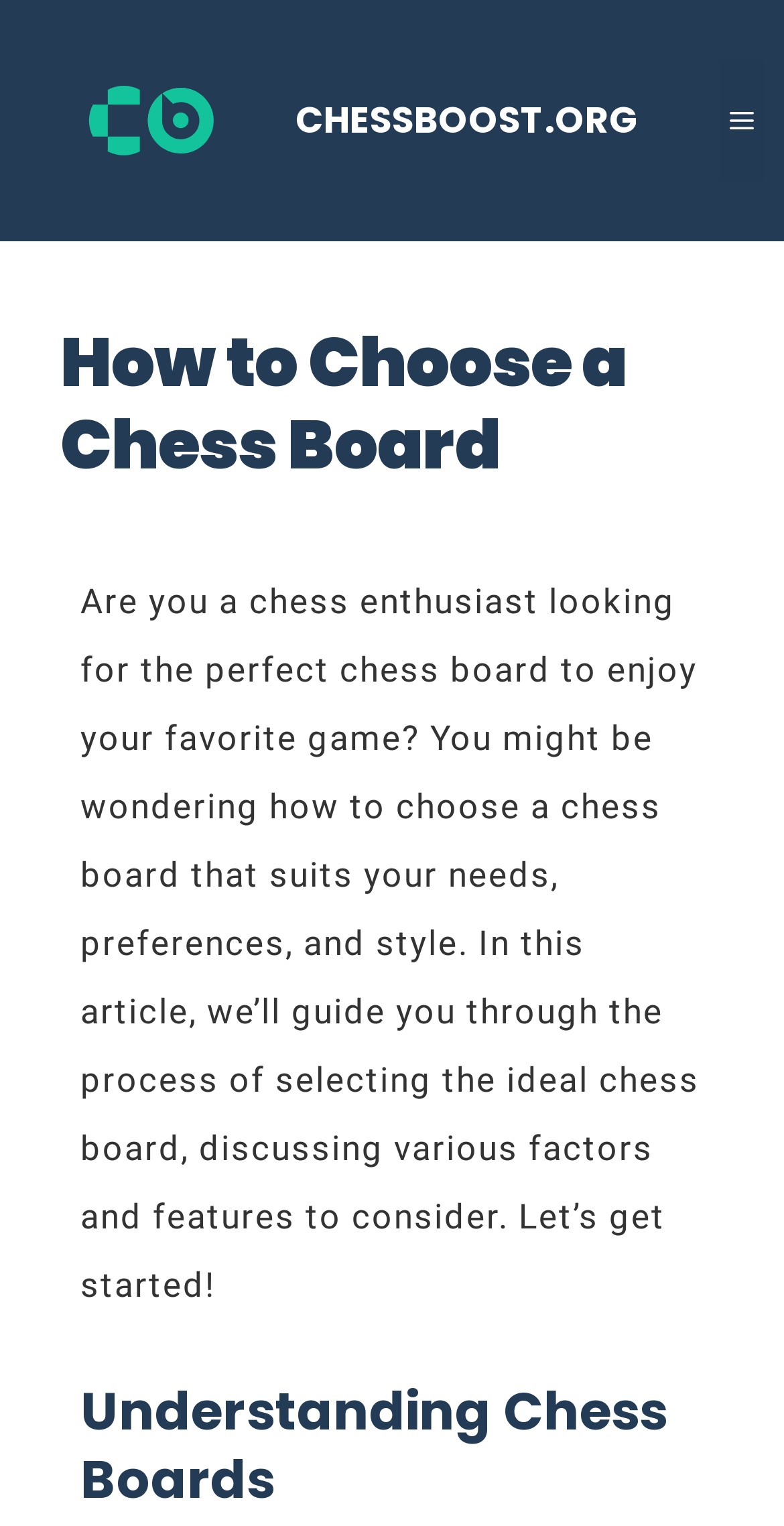Provide a thorough description of the webpage's content and layout.

The webpage is about choosing the perfect chess board, with a concise guide covering materials, sizes, styles, and essential factors for all skill levels. 

At the top of the page, there is a banner with the site's name, "ChessBoost.org", accompanied by a logo image. Next to it, there is a larger text "CHESSBOOST.ORG". On the right side of the banner, there is a mobile toggle button labeled "Menu" which, when expanded, controls a slide-out menu.

Below the banner, there is a main heading "How to Choose a Chess Board" that spans most of the page's width. Following this heading, there is a paragraph of text that introduces the purpose of the article, which is to guide readers in selecting the ideal chess board based on their needs, preferences, and style.

Further down the page, there is a subheading "Understanding Chess Boards" that marks the beginning of the guide.